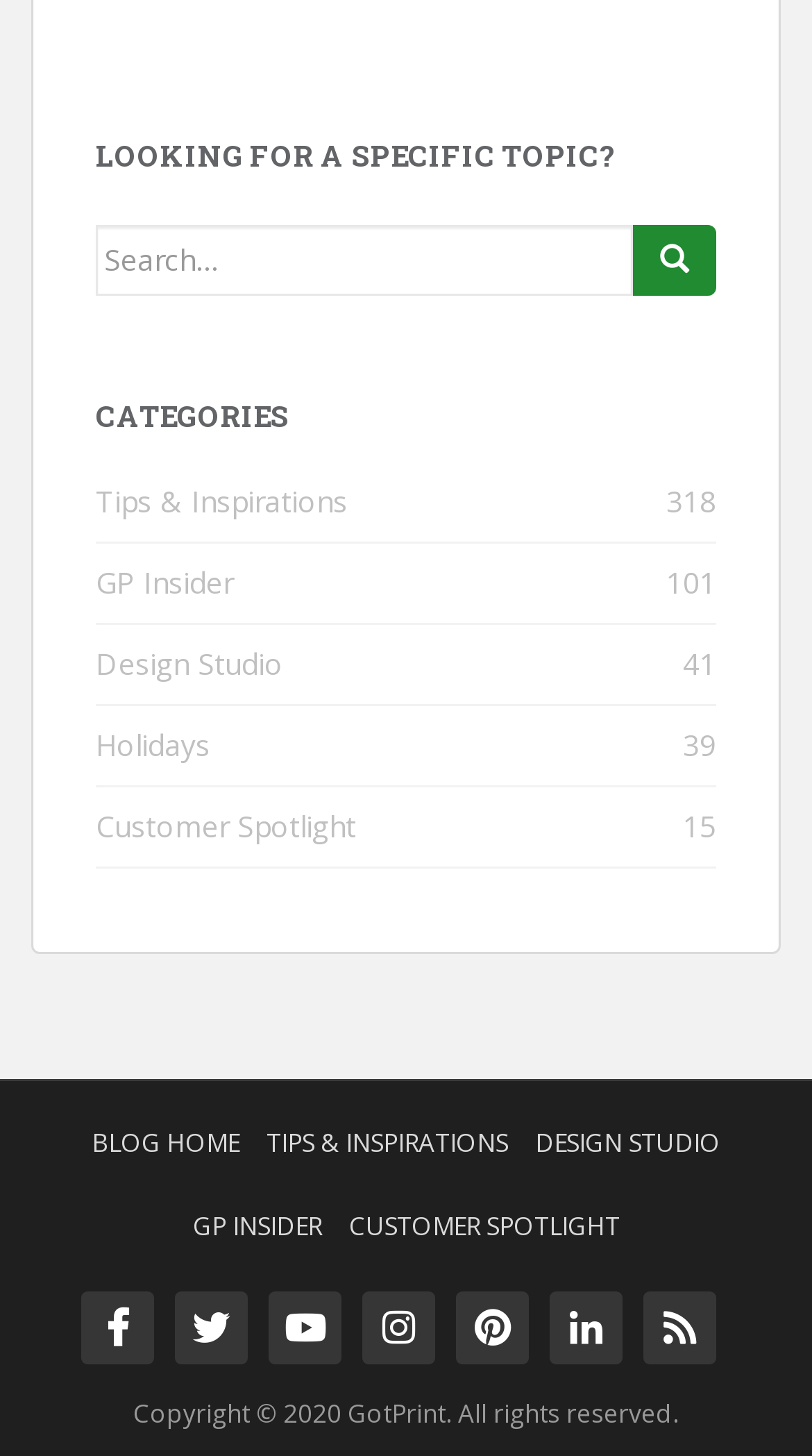Can you determine the bounding box coordinates of the area that needs to be clicked to fulfill the following instruction: "Click the Facebook icon"?

[0.215, 0.887, 0.305, 0.937]